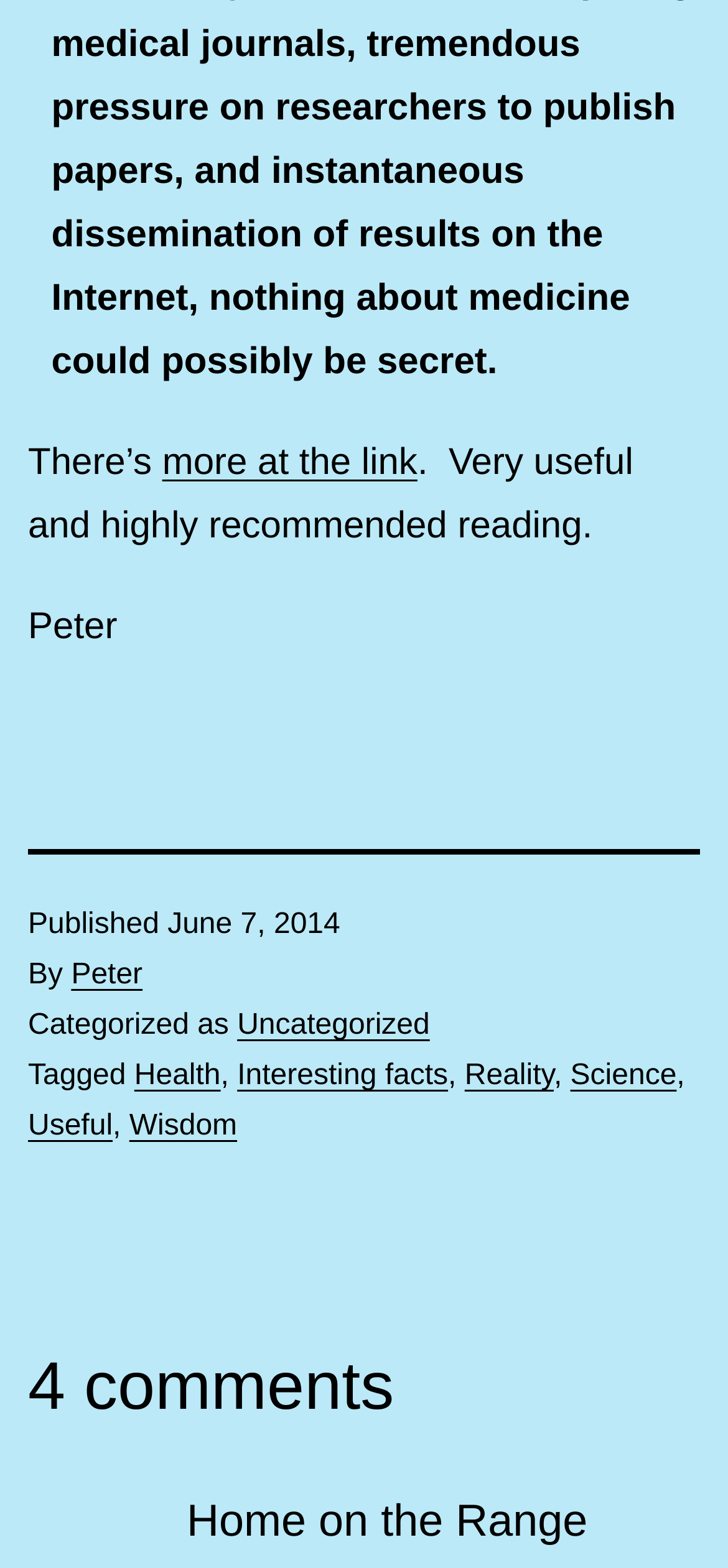Find the bounding box coordinates of the area to click in order to follow the instruction: "go to the home page".

[0.256, 0.955, 0.807, 0.987]